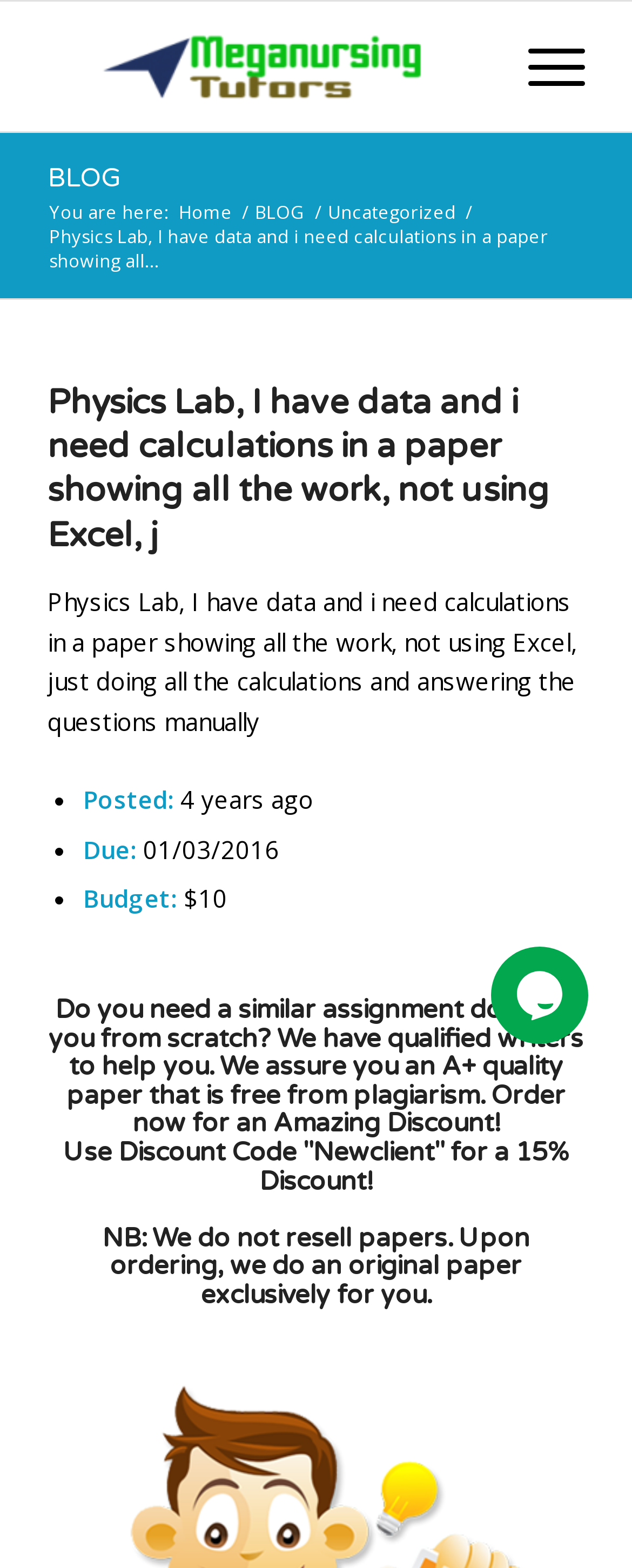Summarize the contents and layout of the webpage in detail.

The webpage appears to be a blog post or an assignment posting platform. At the top left, there is a logo or an image of "meganursingtutors" with a link to the website. Next to it, there is a link to the "BLOG" section. Below these elements, there is a navigation menu with links to "Home", "BLOG", and "Uncategorized".

The main content of the webpage is a posting or an assignment request. The title of the posting is "Physics Lab, I have data and i need calculations in a paper showing all the work, not using Excel, just doing all the calculations and answering the questions manually". Below the title, there is a description of the assignment, which is not provided. The posting also includes details such as the date it was posted, which is 4 years ago, and the due date, which is January 3, 2016. Additionally, there is a budget of $10 for the assignment.

On the right side of the webpage, there is a call-to-action section that encourages users to order a similar assignment to be done from scratch. This section includes a promotional message and a discount code.

At the bottom right of the webpage, there is a chat widget iframe, which allows users to interact with the website's support team or chat with other users.

Overall, the webpage appears to be a platform where users can post assignments or requests for help with academic work, and others can respond to these requests.